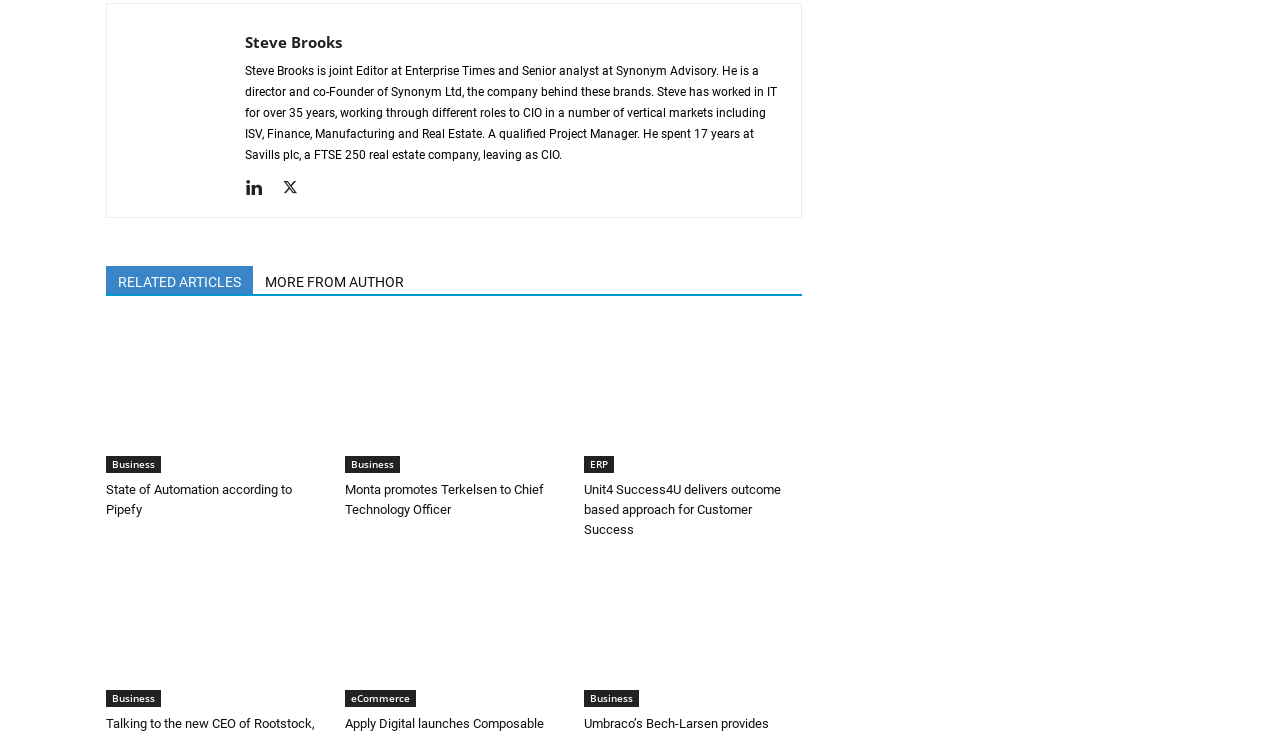Please identify the bounding box coordinates of the region to click in order to complete the task: "View Steve Brooks' profile". The coordinates must be four float numbers between 0 and 1, specified as [left, top, right, bottom].

[0.191, 0.044, 0.267, 0.071]